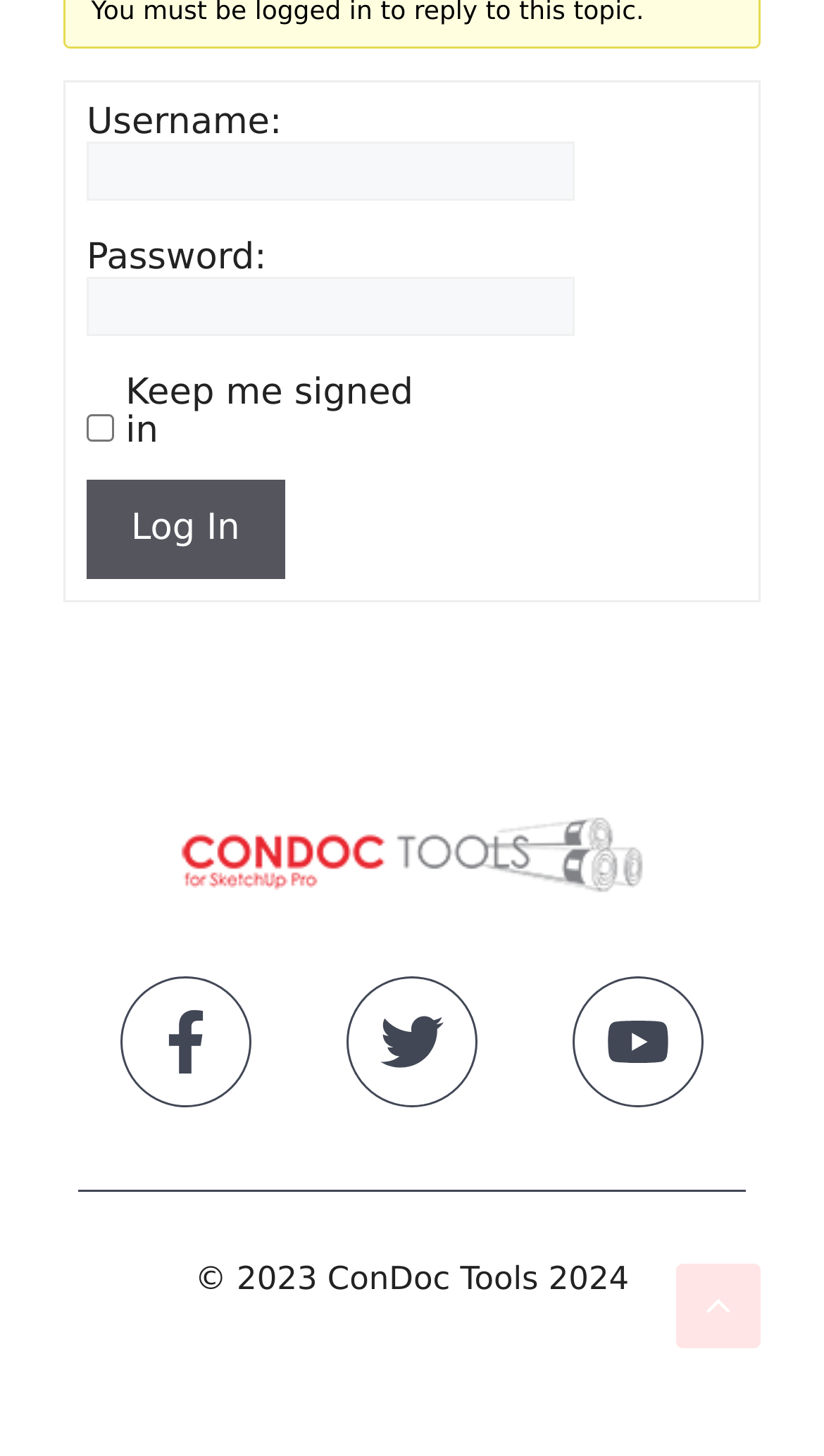Bounding box coordinates are given in the format (top-left x, top-left y, bottom-right x, bottom-right y). All values should be floating point numbers between 0 and 1. Provide the bounding box coordinate for the UI element described as: parent_node: Username: name="log"

[0.105, 0.097, 0.697, 0.137]